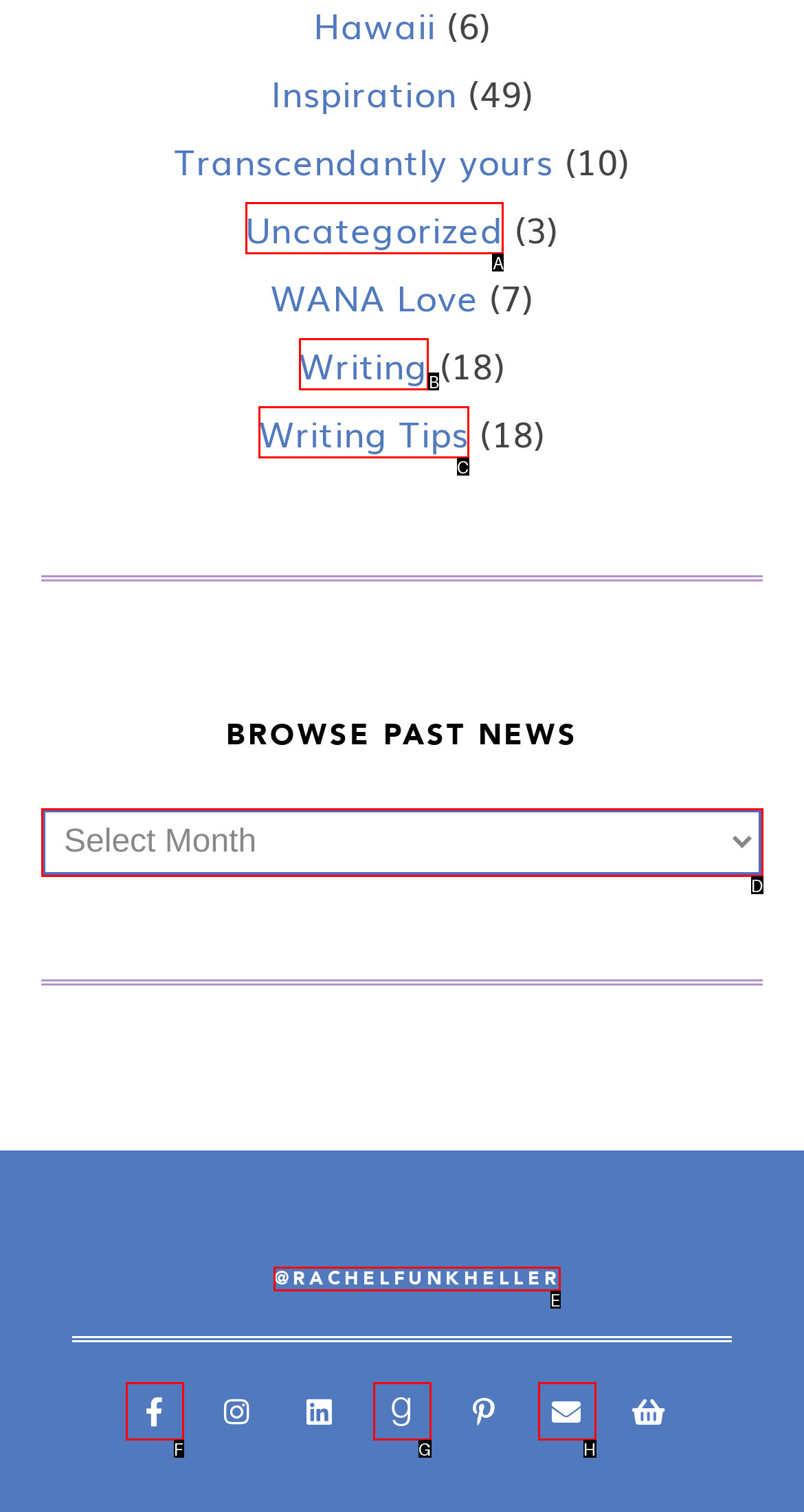Point out which HTML element you should click to fulfill the task: Visit Rachel Funk Heller's profile.
Provide the option's letter from the given choices.

E